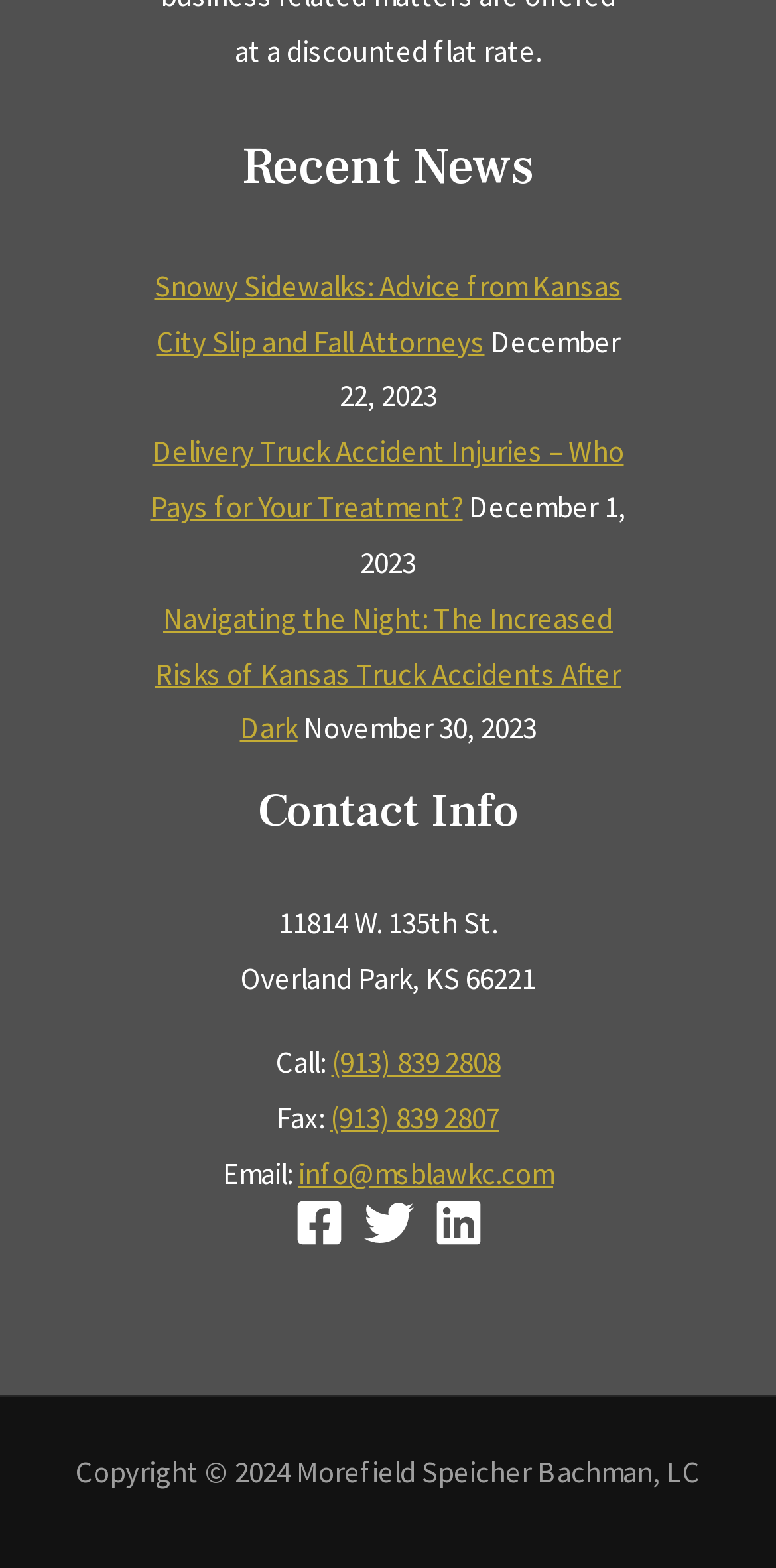Answer the question using only one word or a concise phrase: What social media platforms does the law firm have?

Facebook, Twitter, Linkedin